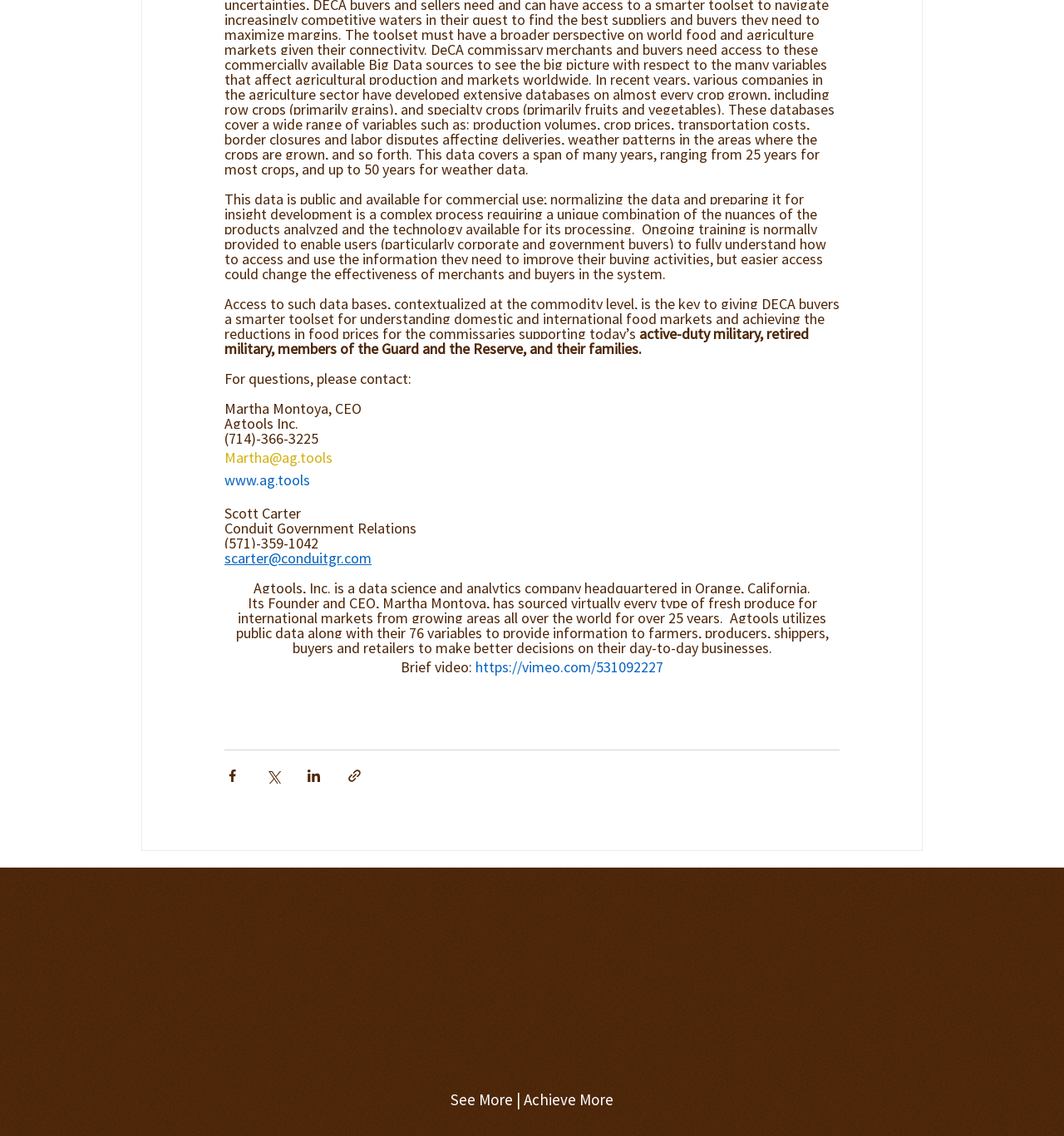Who is the CEO of Agtools Inc.?
Offer a detailed and exhaustive answer to the question.

The answer can be found in the text 'Martha Montoya, CEO' which is located in the top section of the webpage, indicating that Martha Montoya is the CEO of Agtools Inc.